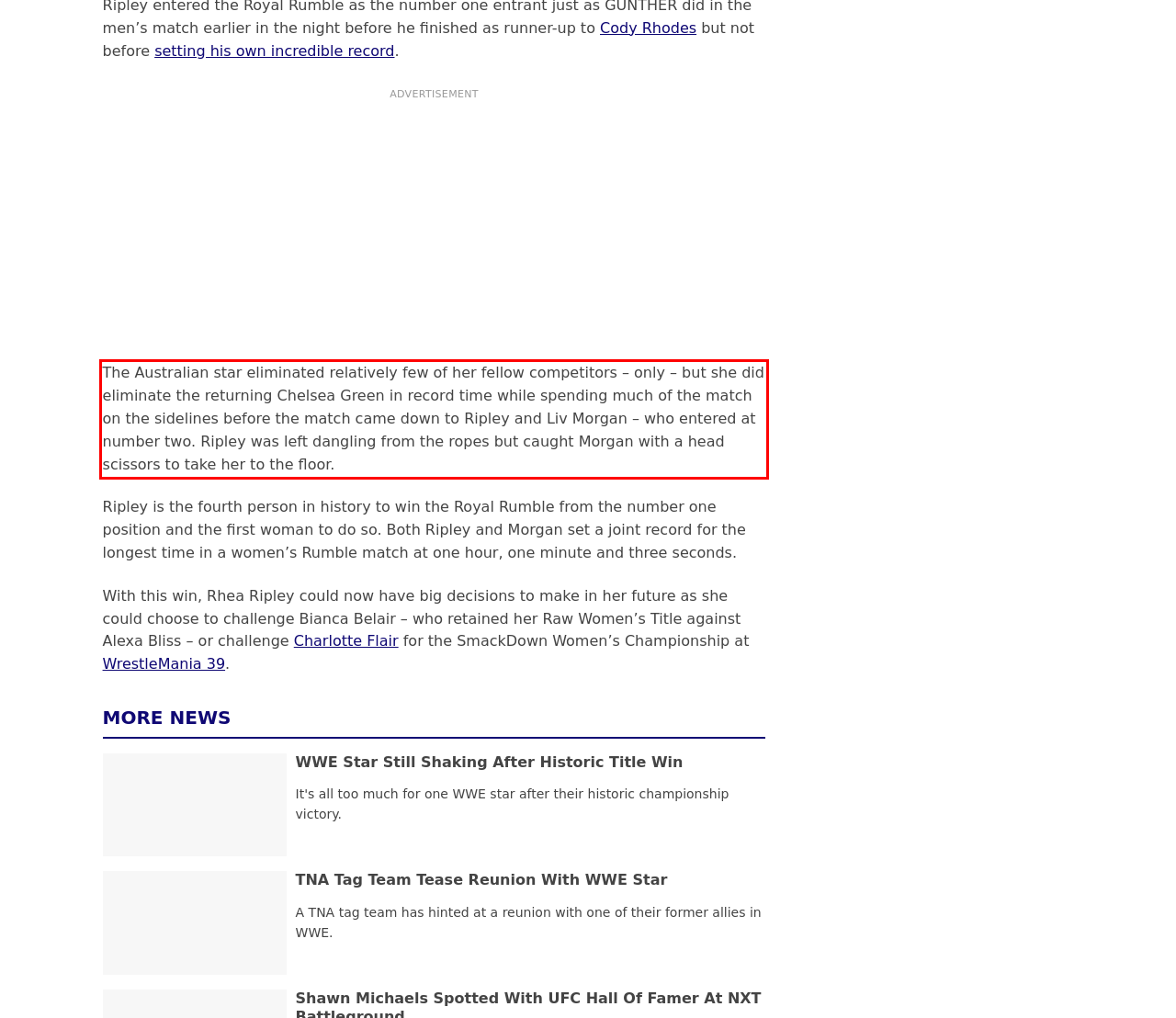Please recognize and transcribe the text located inside the red bounding box in the webpage image.

The Australian star eliminated relatively few of her fellow competitors – only – but she did eliminate the returning Chelsea Green in record time while spending much of the match on the sidelines before the match came down to Ripley and Liv Morgan – who entered at number two. Ripley was left dangling from the ropes but caught Morgan with a head scissors to take her to the floor.